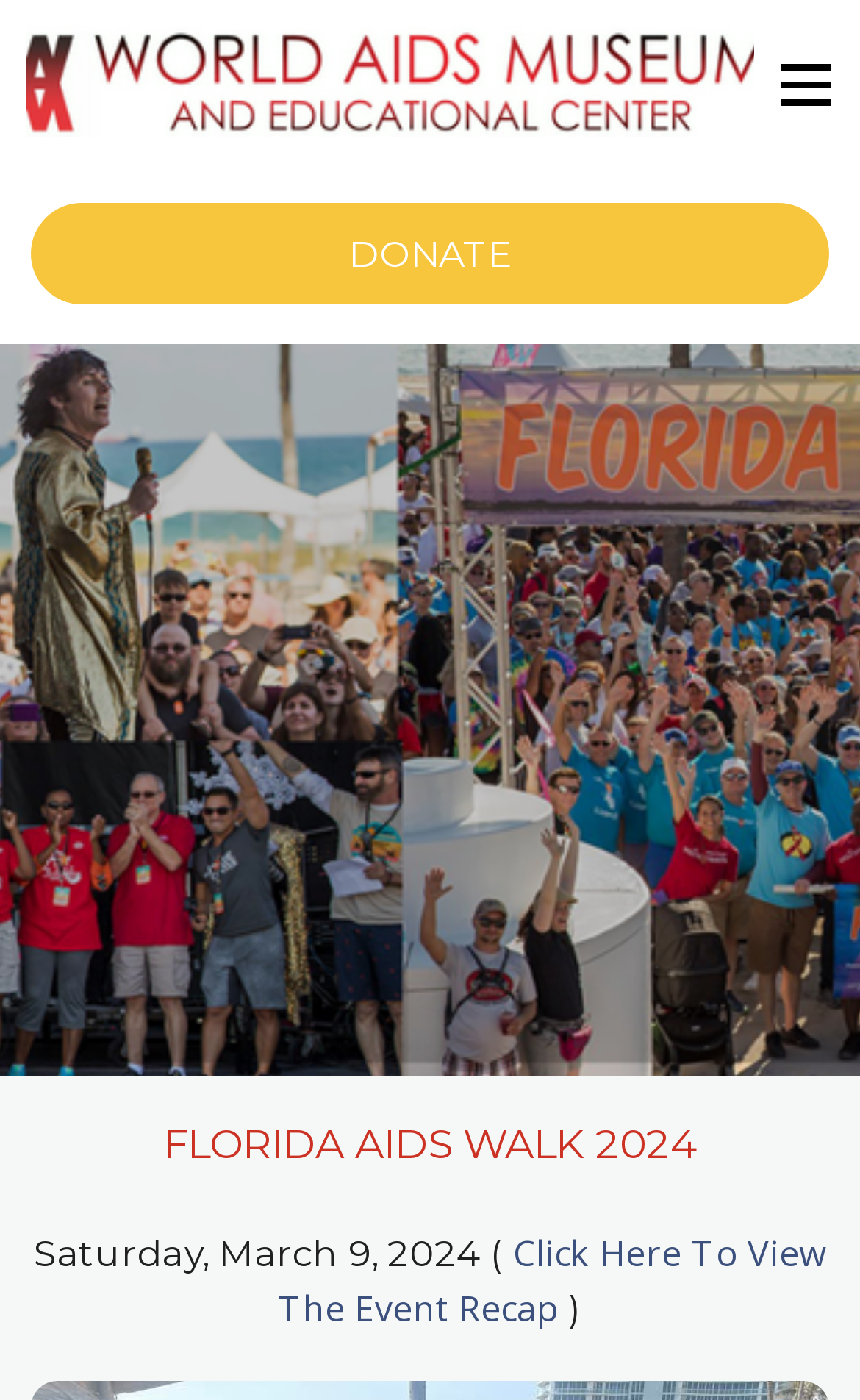What is the purpose of the 'DONATE' link?
Please provide a single word or phrase as your answer based on the screenshot.

To donate